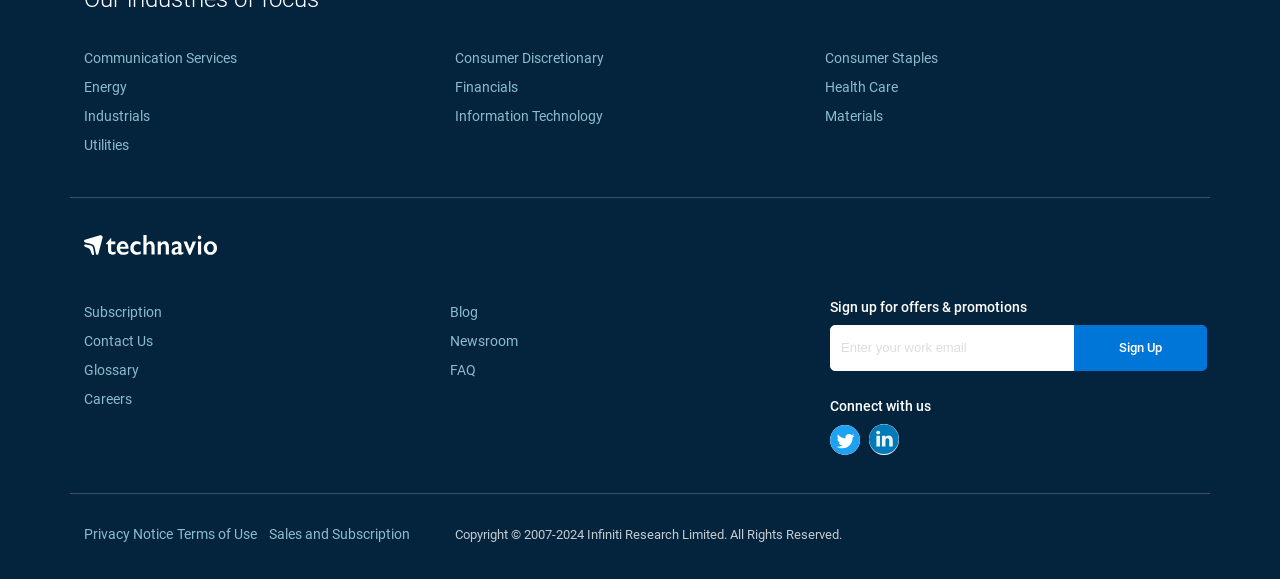Pinpoint the bounding box coordinates for the area that should be clicked to perform the following instruction: "Connect with us on Twitter".

[0.648, 0.734, 0.672, 0.786]